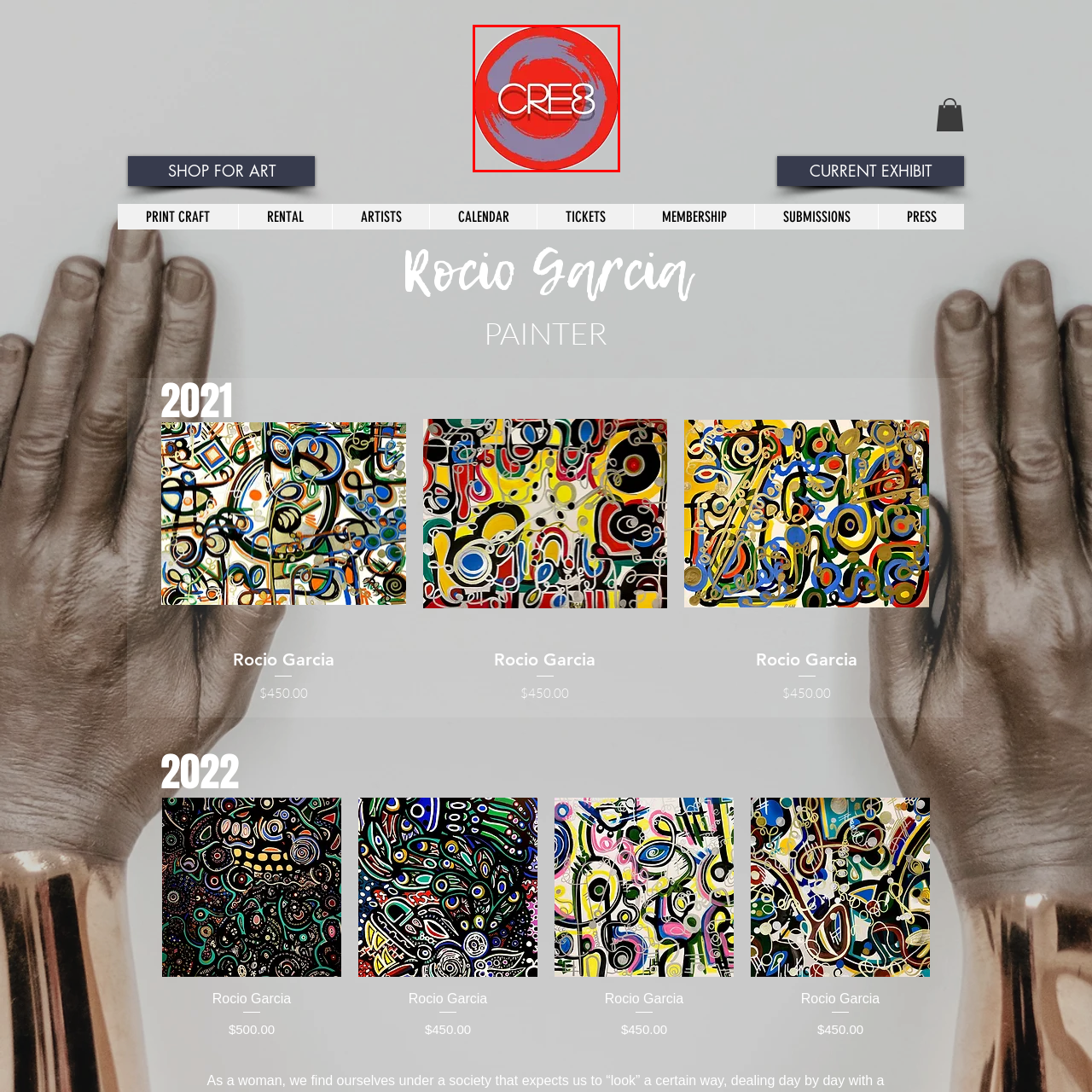What is the shape of the logo's design?
Look closely at the image marked with a red bounding box and answer the question with as much detail as possible, drawing from the image.

The shape of the logo's design is circular because the caption states that the logo is displayed within a circular design.